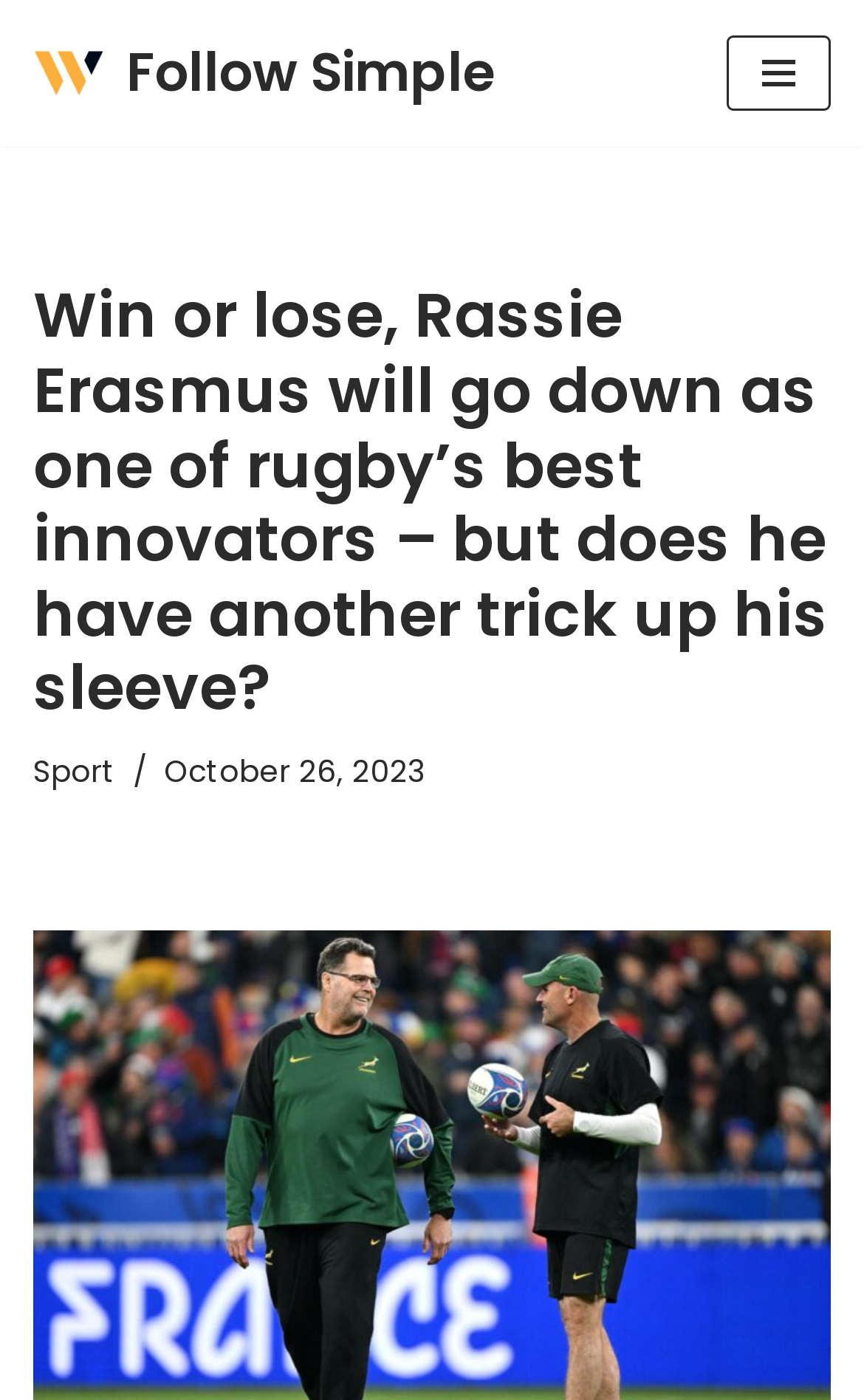Please provide a short answer using a single word or phrase for the question:
What is the name of the website?

Follow Simple